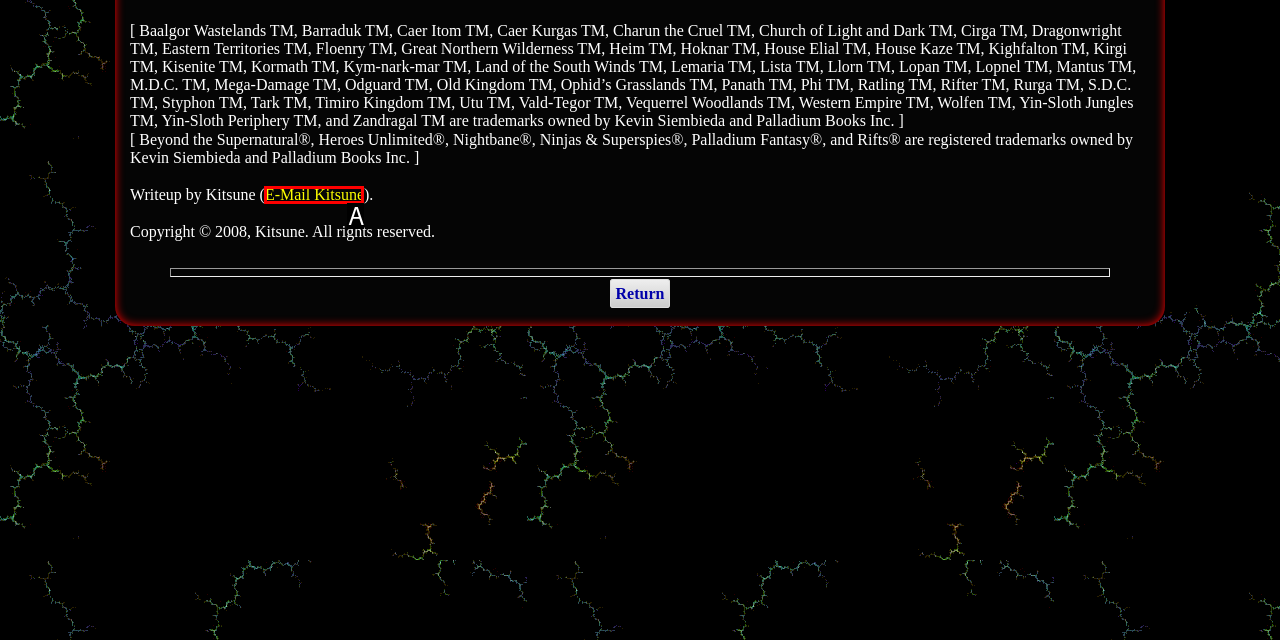Identify the HTML element that corresponds to the description: E-Mail Kitsune Provide the letter of the correct option directly.

A